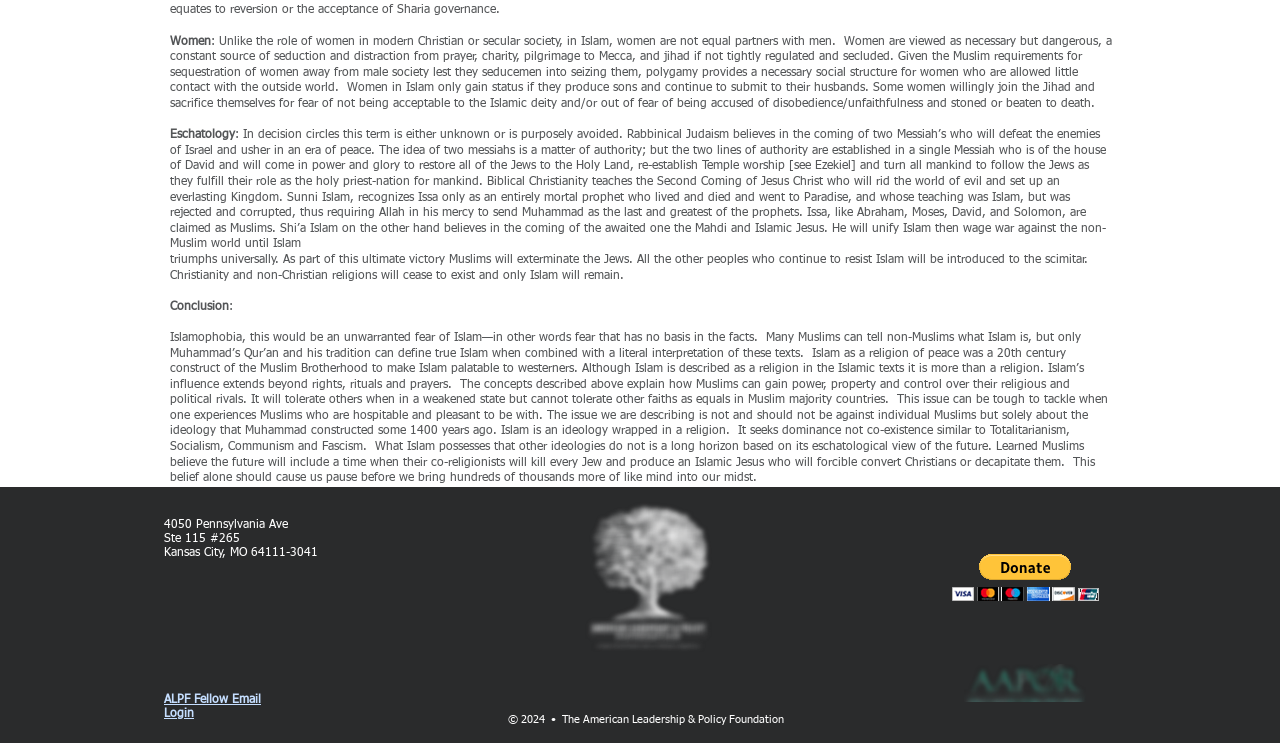Using the description "aria-label="Facebook - White Circle"", locate and provide the bounding box of the UI element.

[0.128, 0.845, 0.154, 0.889]